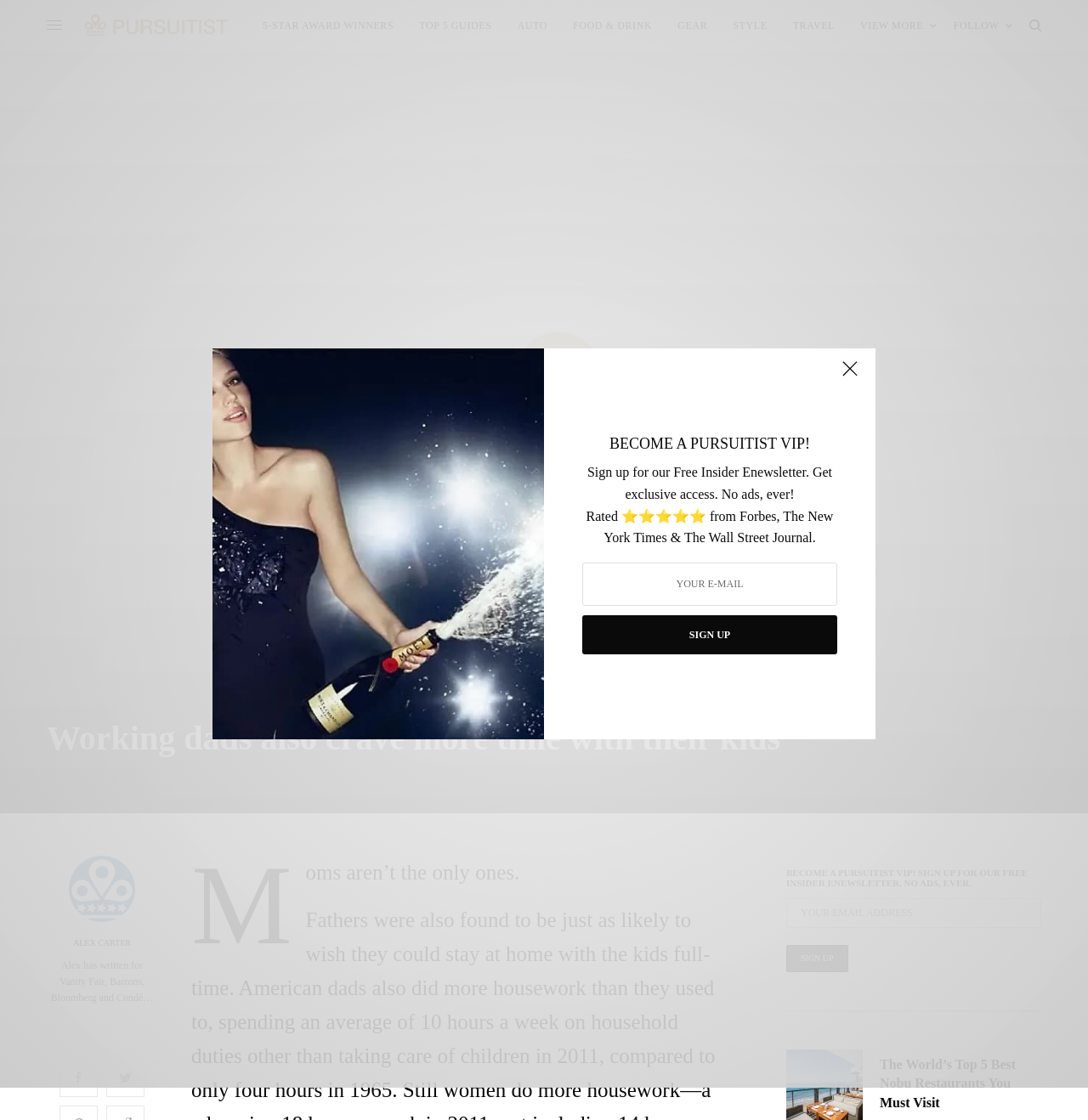What is the headline of the webpage?

Working dads also crave more time with their kids